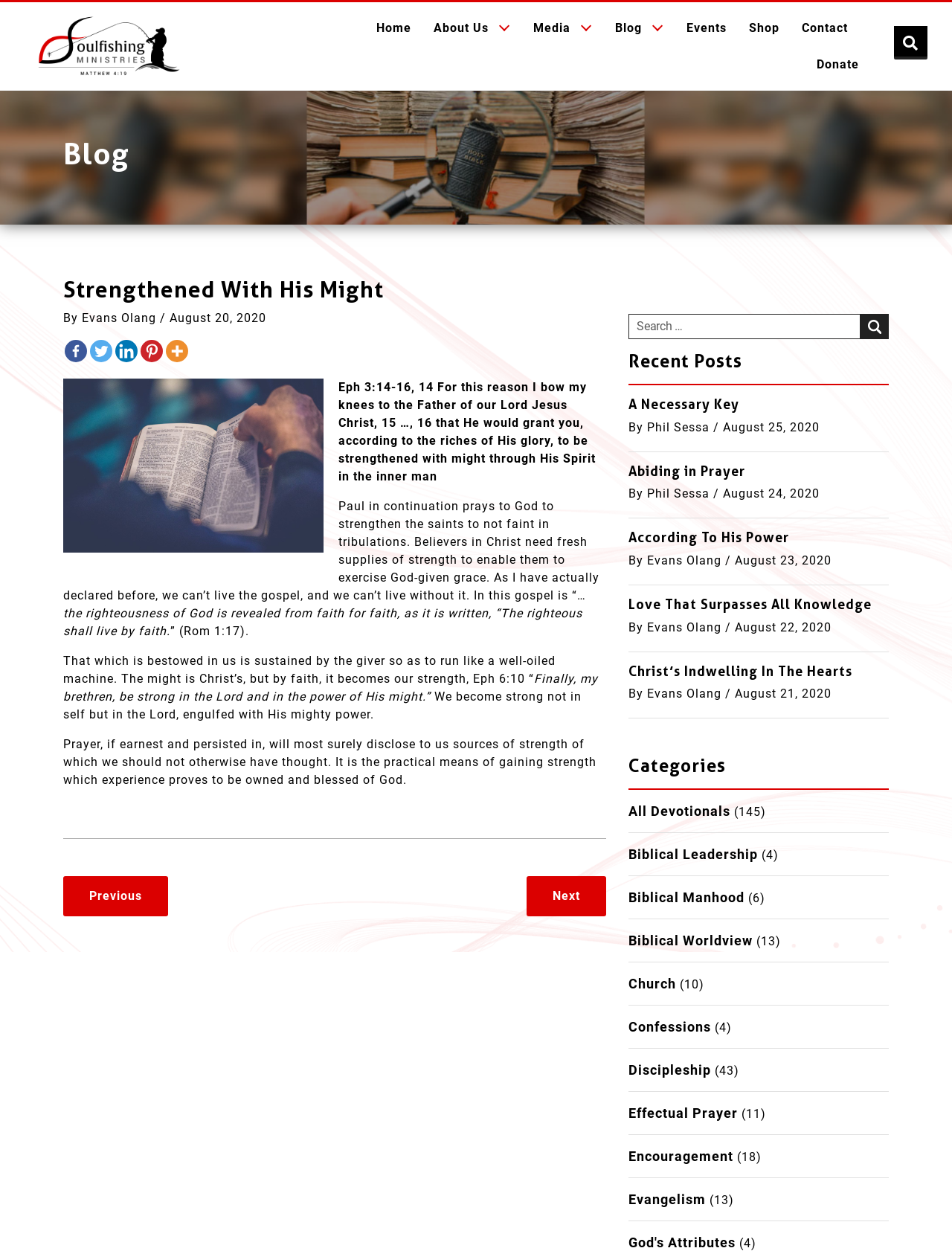Identify the bounding box coordinates of the clickable region to carry out the given instruction: "Click on the 'Donate' link".

[0.858, 0.037, 0.902, 0.066]